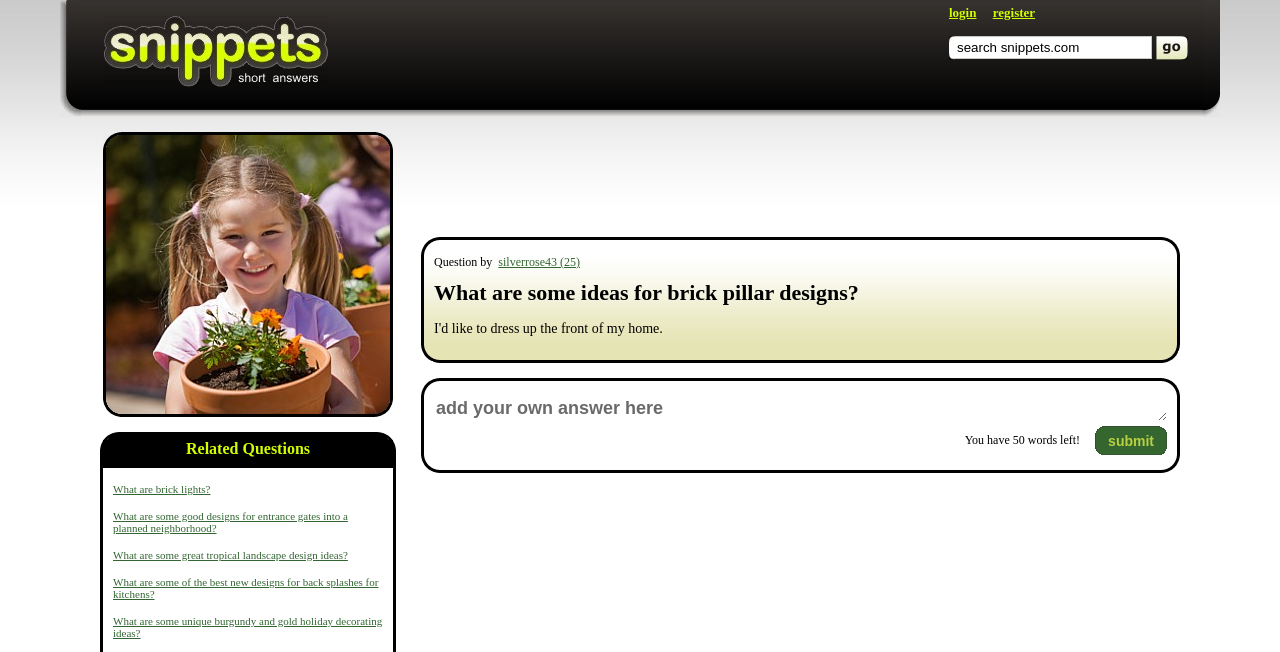Examine the image and give a thorough answer to the following question:
How many related questions are listed below the main question?

Below the main question, there are five related questions listed, which are 'What are brick lights?', 'What are some good designs for entrance gates into a planned neighborhood?', 'What are some great tropical landscape design ideas?', 'What are some of the best new designs for back splashes for kitchens?', and 'What are some unique burgundy and gold holiday decorating ideas?'.